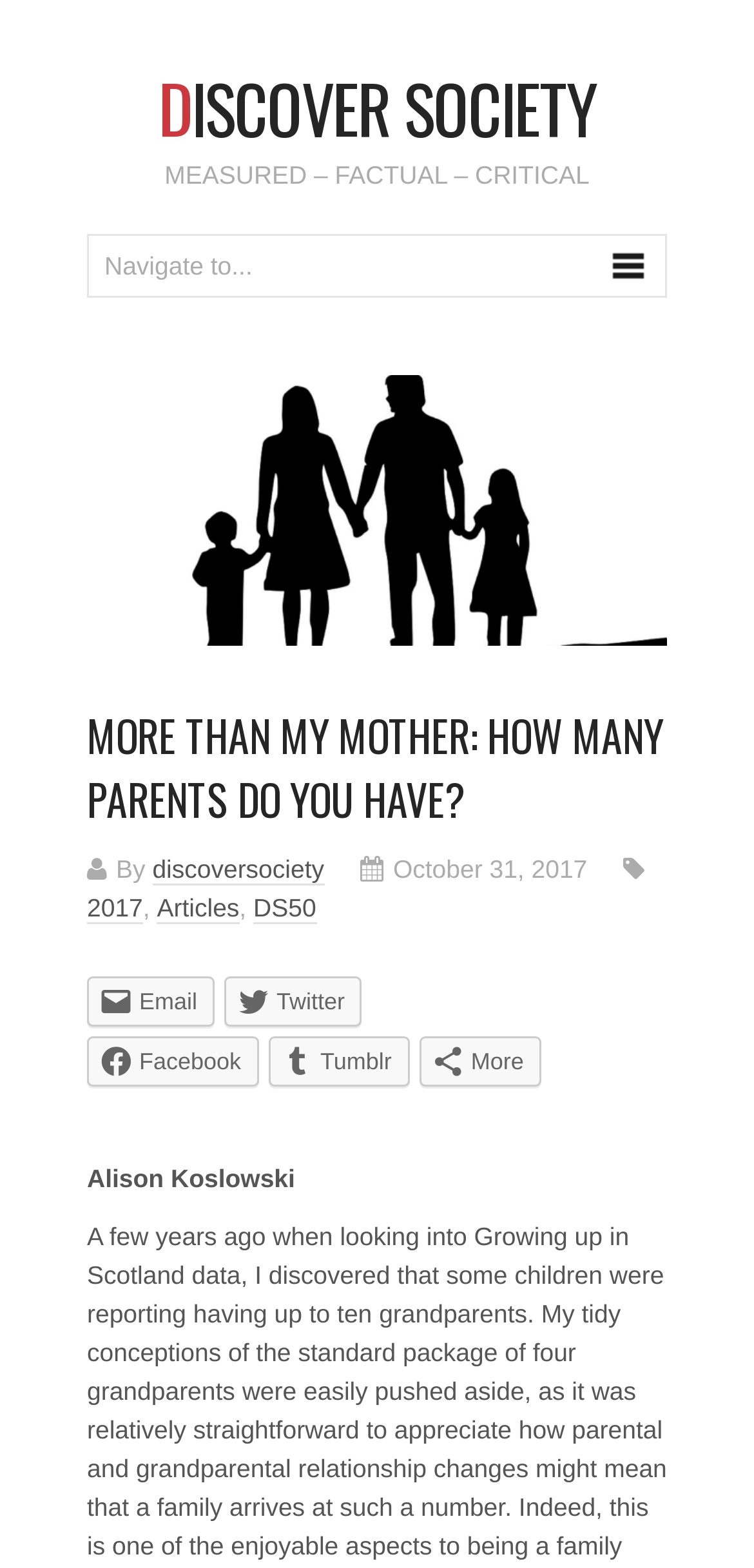Respond to the question below with a single word or phrase:
Who is the author of the article?

Alison Koslowski